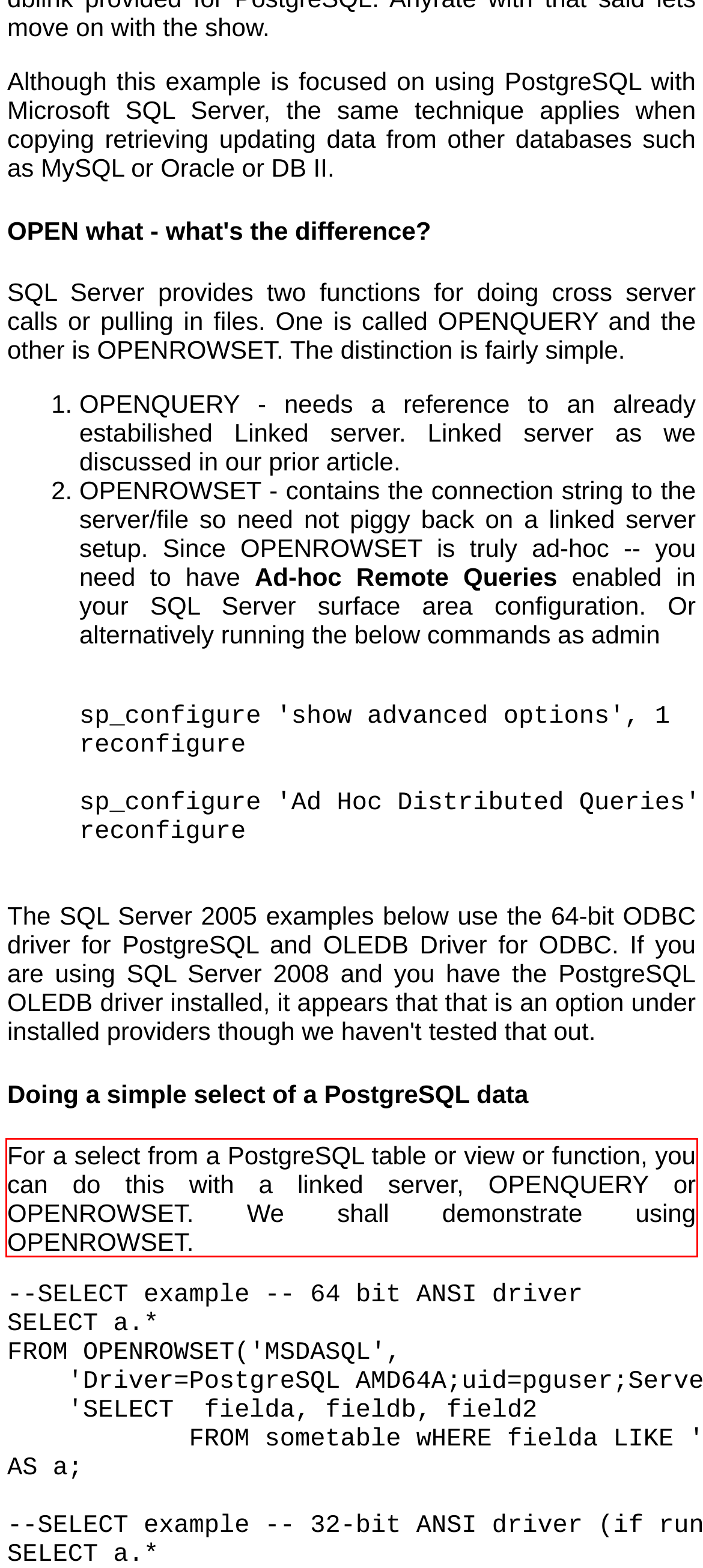Please examine the screenshot of the webpage and read the text present within the red rectangle bounding box.

For a select from a PostgreSQL table or view or function, you can do this with a linked server, OPENQUERY or OPENROWSET. We shall demonstrate using OPENROWSET.